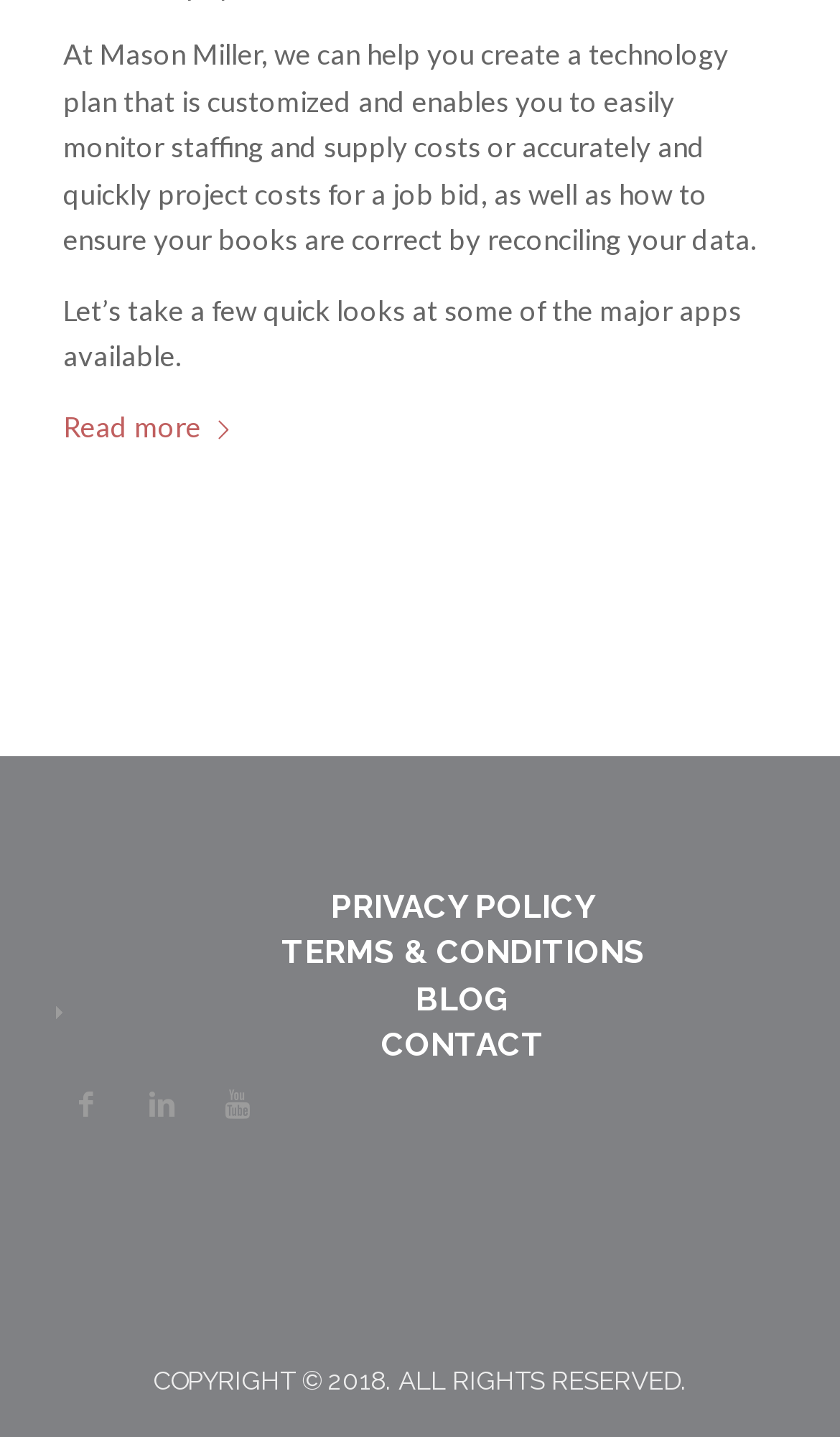Answer the question with a single word or phrase: 
What is the copyright year?

2018